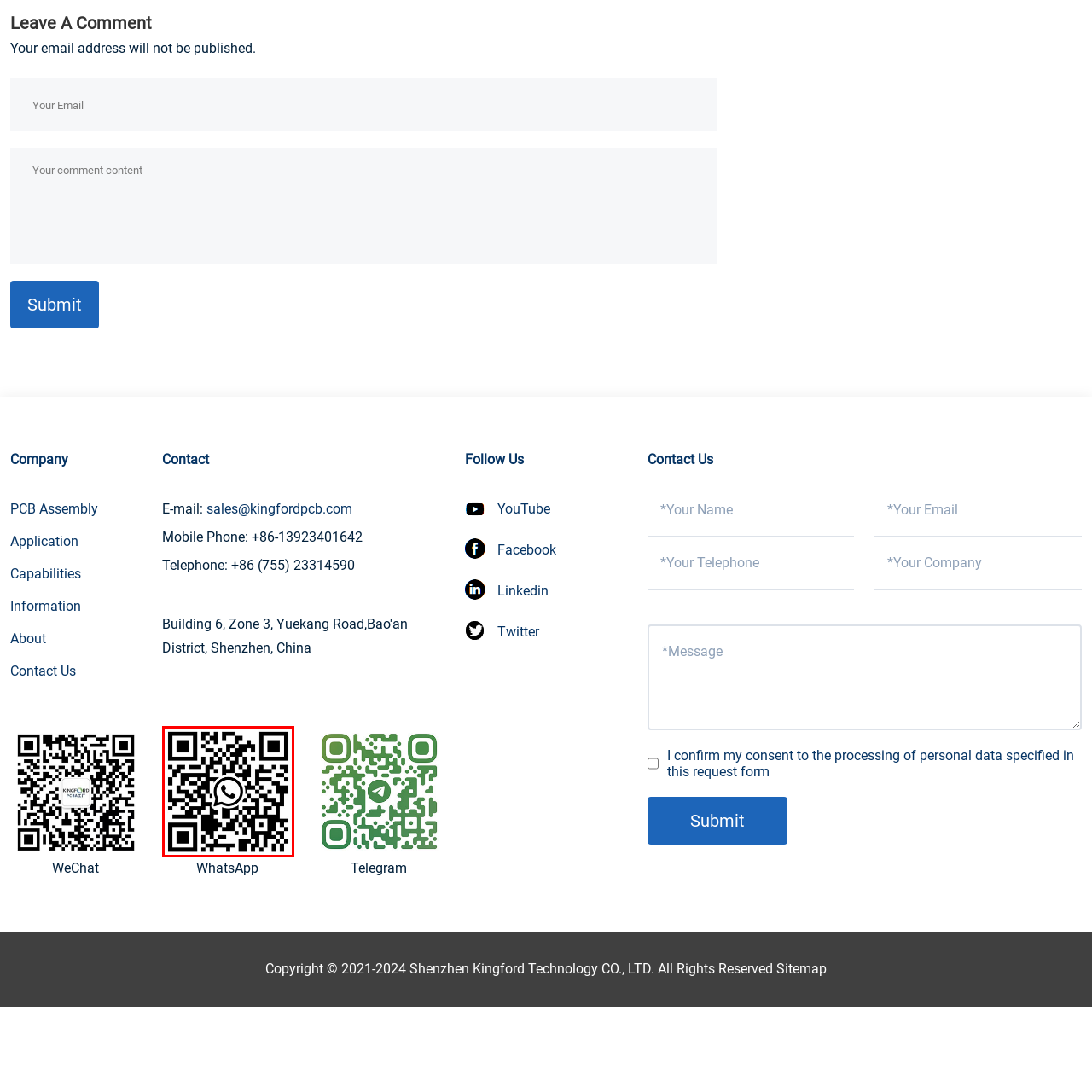What device is used to scan the QR code?
Study the image within the red bounding box and provide a detailed response to the question.

The QR code is designed to be scanned with mobile devices, allowing users to access the WhatsApp service and enhance connectivity and engagement.